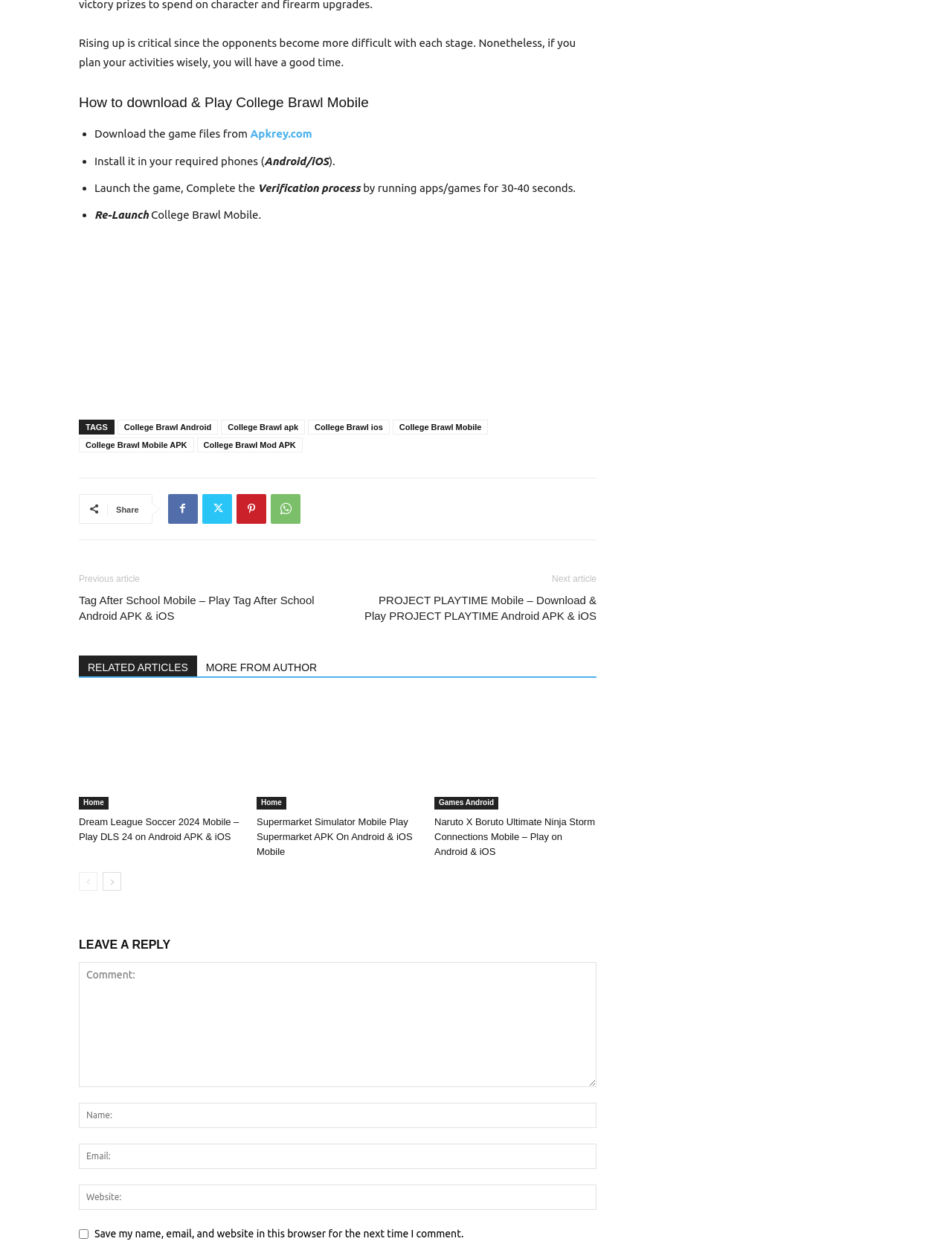Identify the bounding box coordinates for the region to click in order to carry out this instruction: "Launch College Brawl Mobile". Provide the coordinates using four float numbers between 0 and 1, formatted as [left, top, right, bottom].

[0.099, 0.166, 0.156, 0.176]